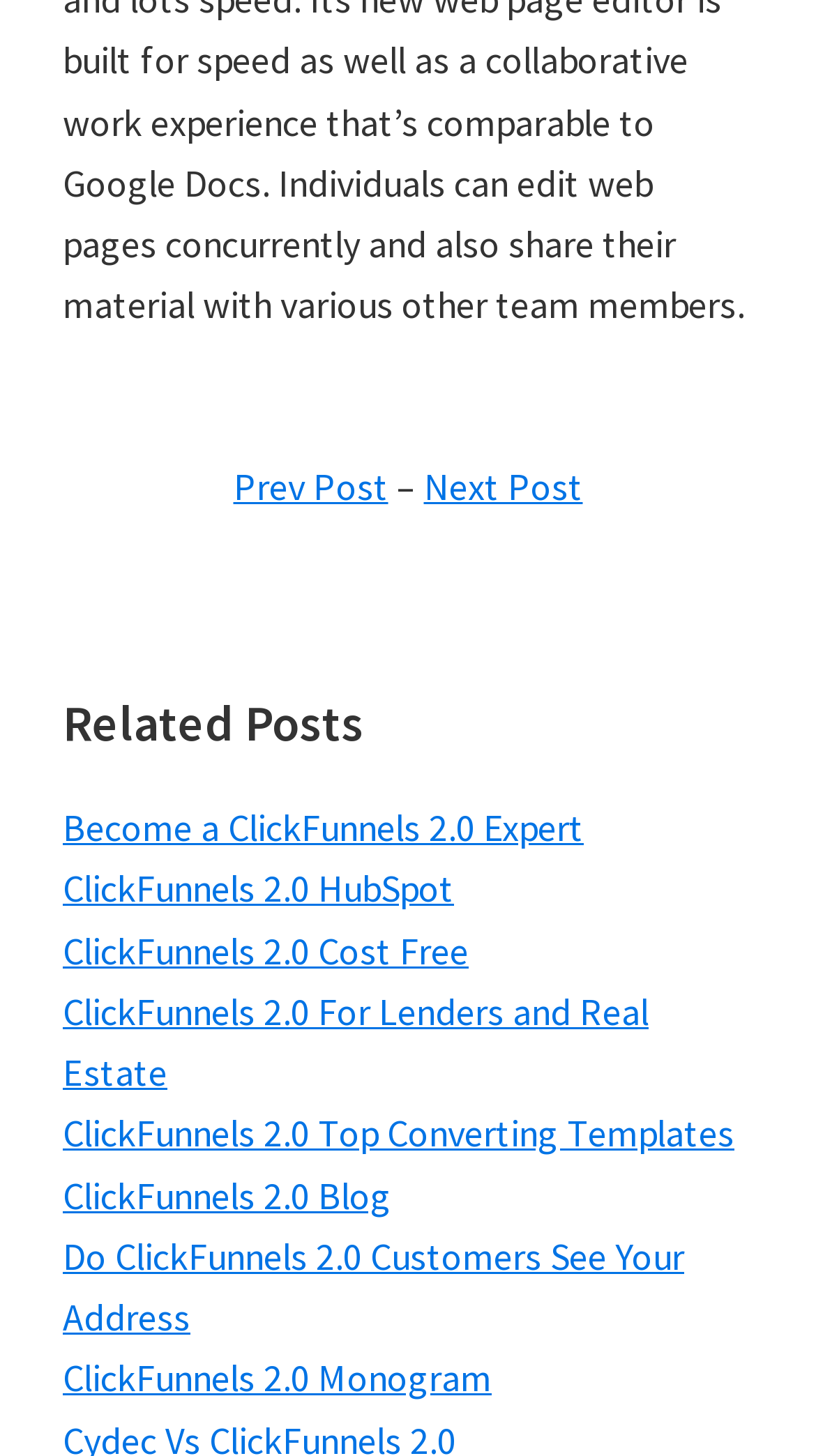Locate the coordinates of the bounding box for the clickable region that fulfills this instruction: "visit ClickFunnels 2.0 blog".

[0.077, 0.804, 0.479, 0.837]